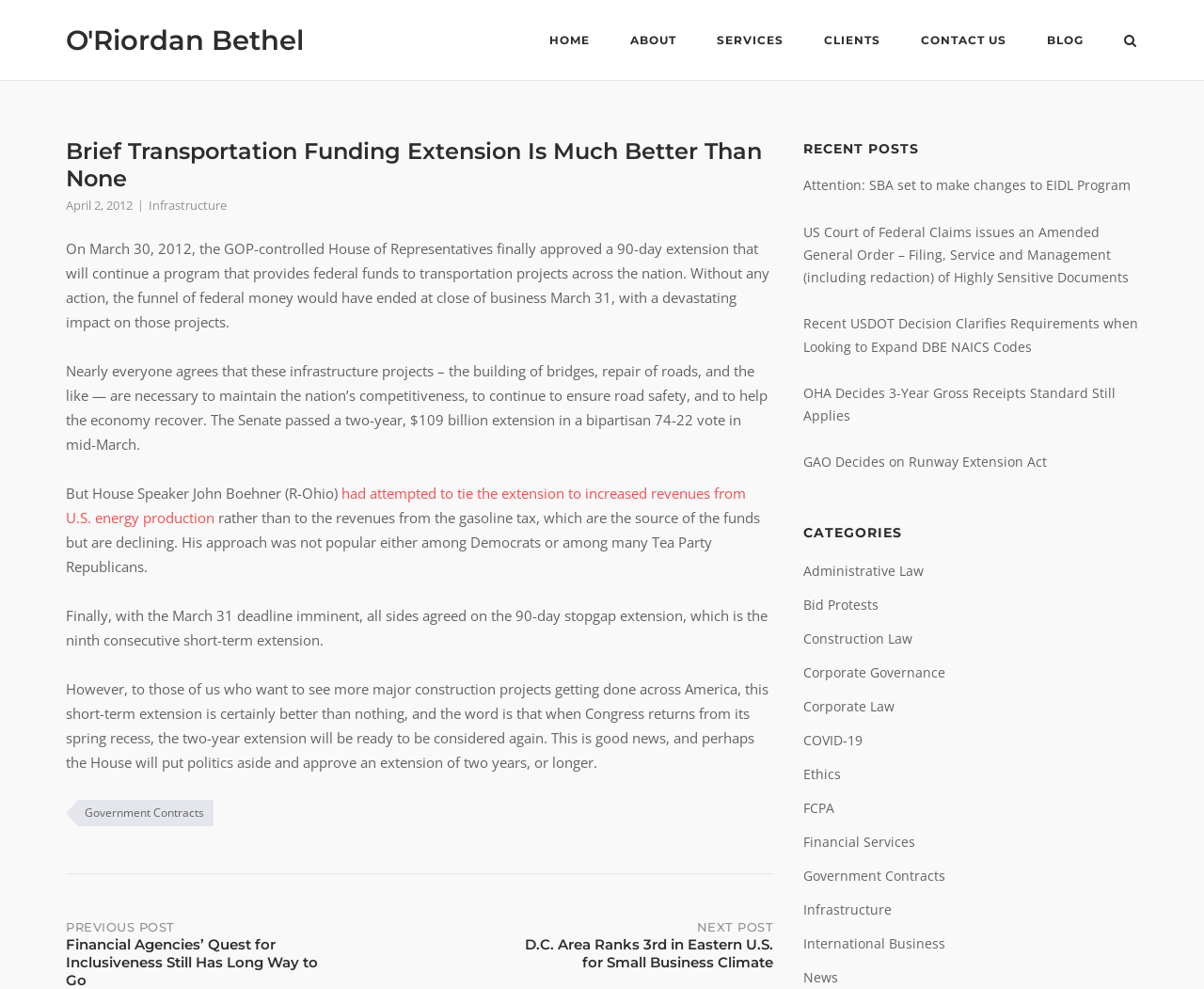Specify the bounding box coordinates of the area to click in order to execute this command: 'Learn more about 'Government Contracts''. The coordinates should consist of four float numbers ranging from 0 to 1, and should be formatted as [left, top, right, bottom].

[0.055, 0.808, 0.177, 0.835]